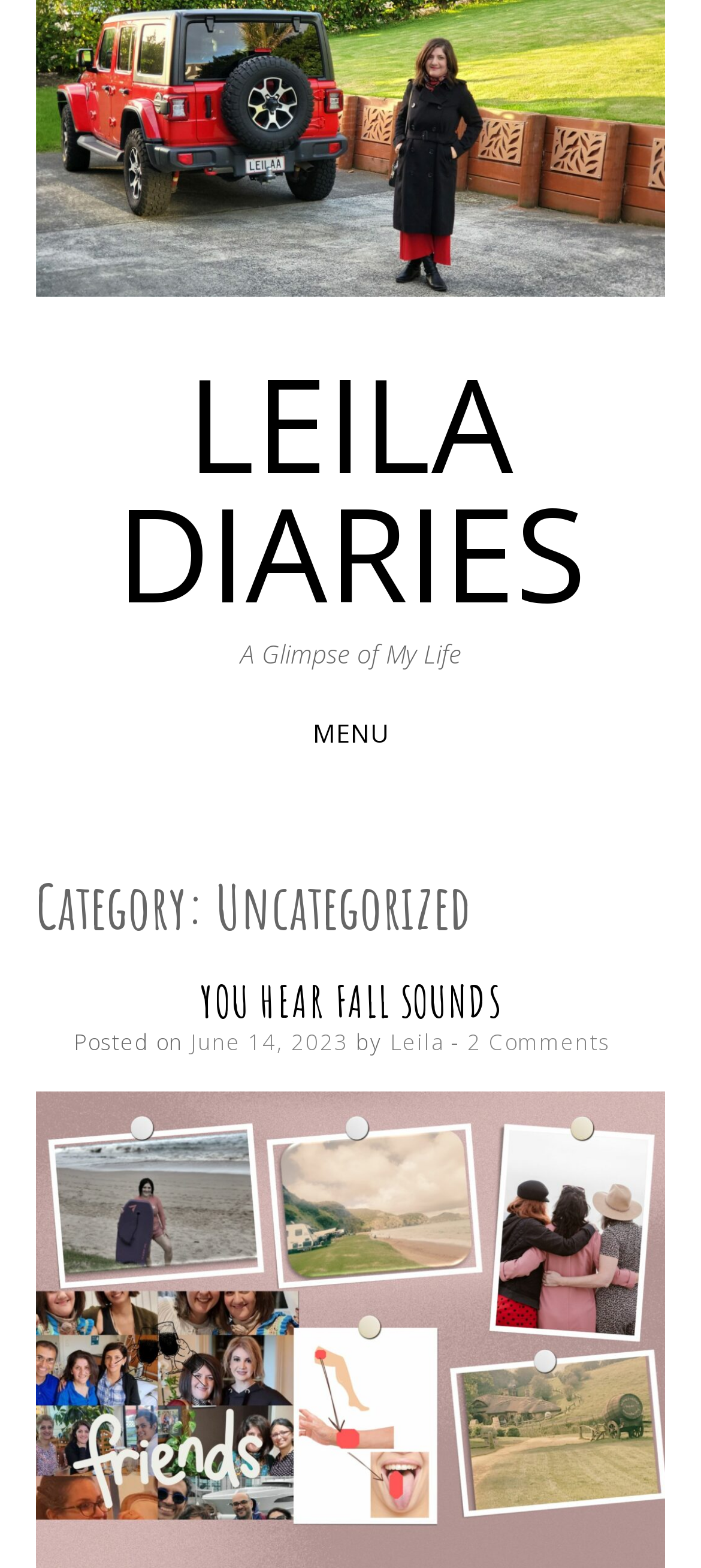Use the information in the screenshot to answer the question comprehensively: What is the title of the latest article?

The title of the latest article can be found in the heading section, where it says 'YOU HEAR FALL SOUNDS'.